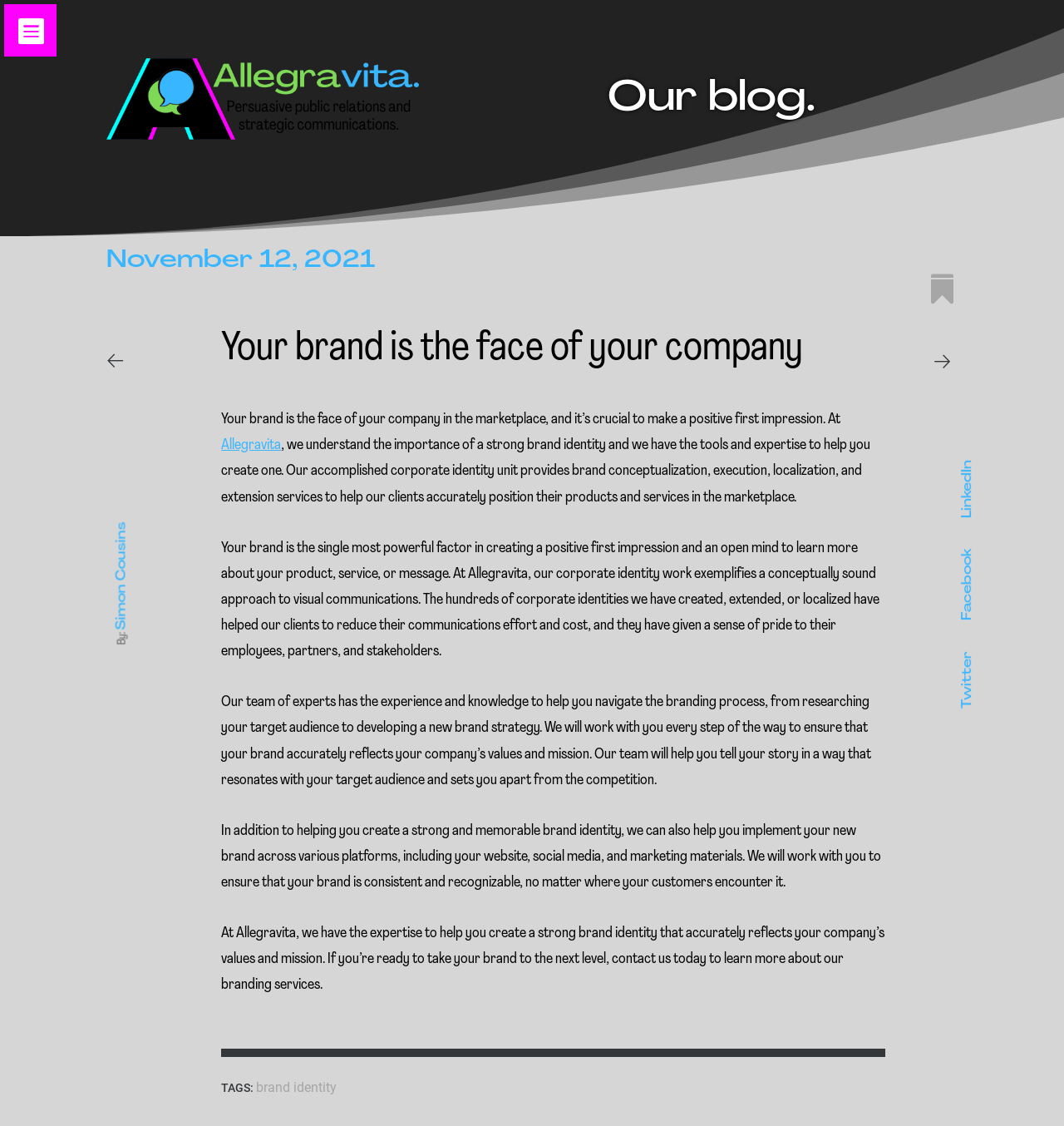Please analyze the image and give a detailed answer to the question:
What is the topic of the latest article?

I found the topic of the latest article by looking at the link element with the content 'brand identity' which is located at the bottom of the webpage under the 'TAGS:' section.